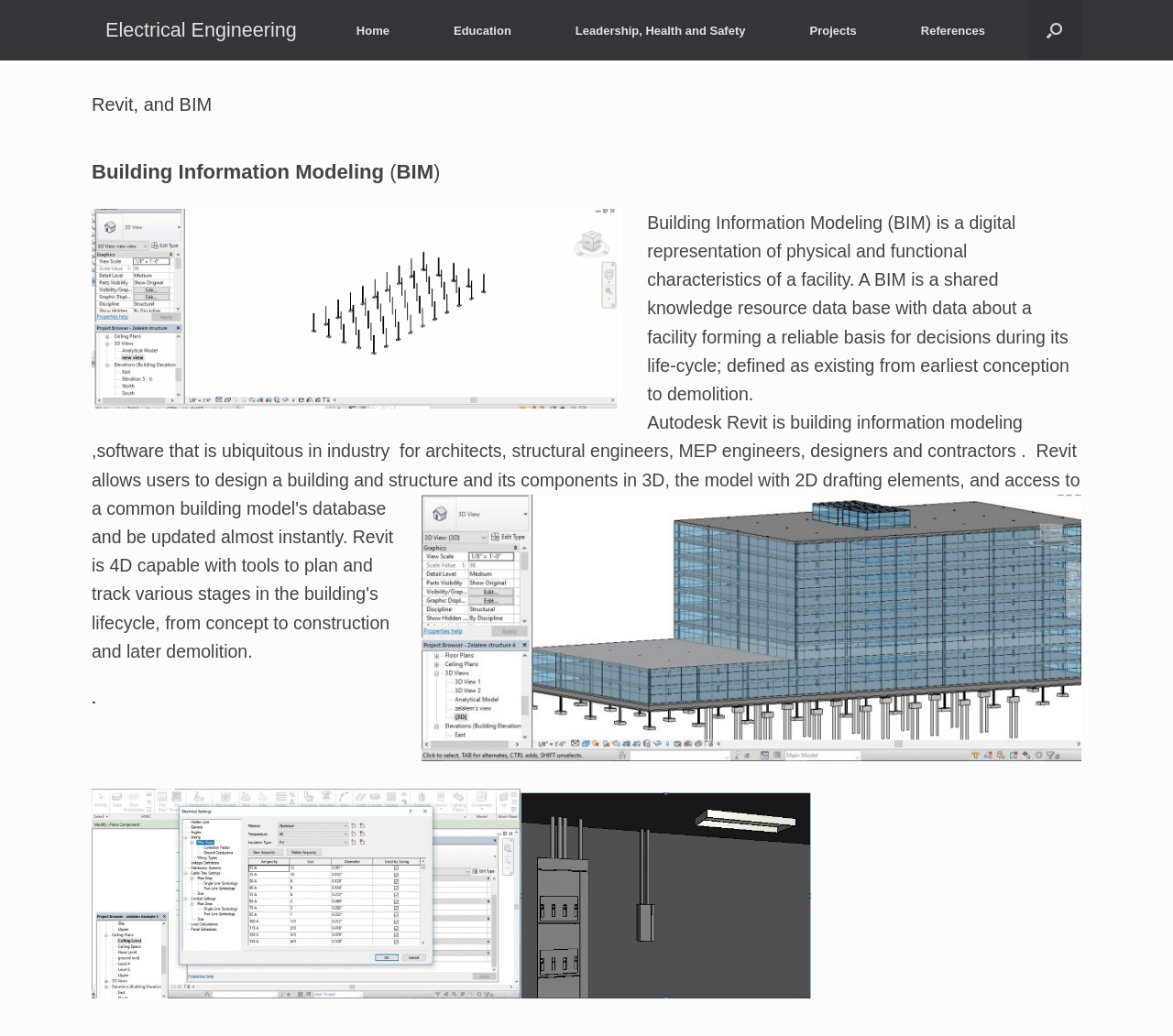Please find the bounding box for the UI element described by: "Leadership, Health and Safety".

[0.463, 0.006, 0.663, 0.053]